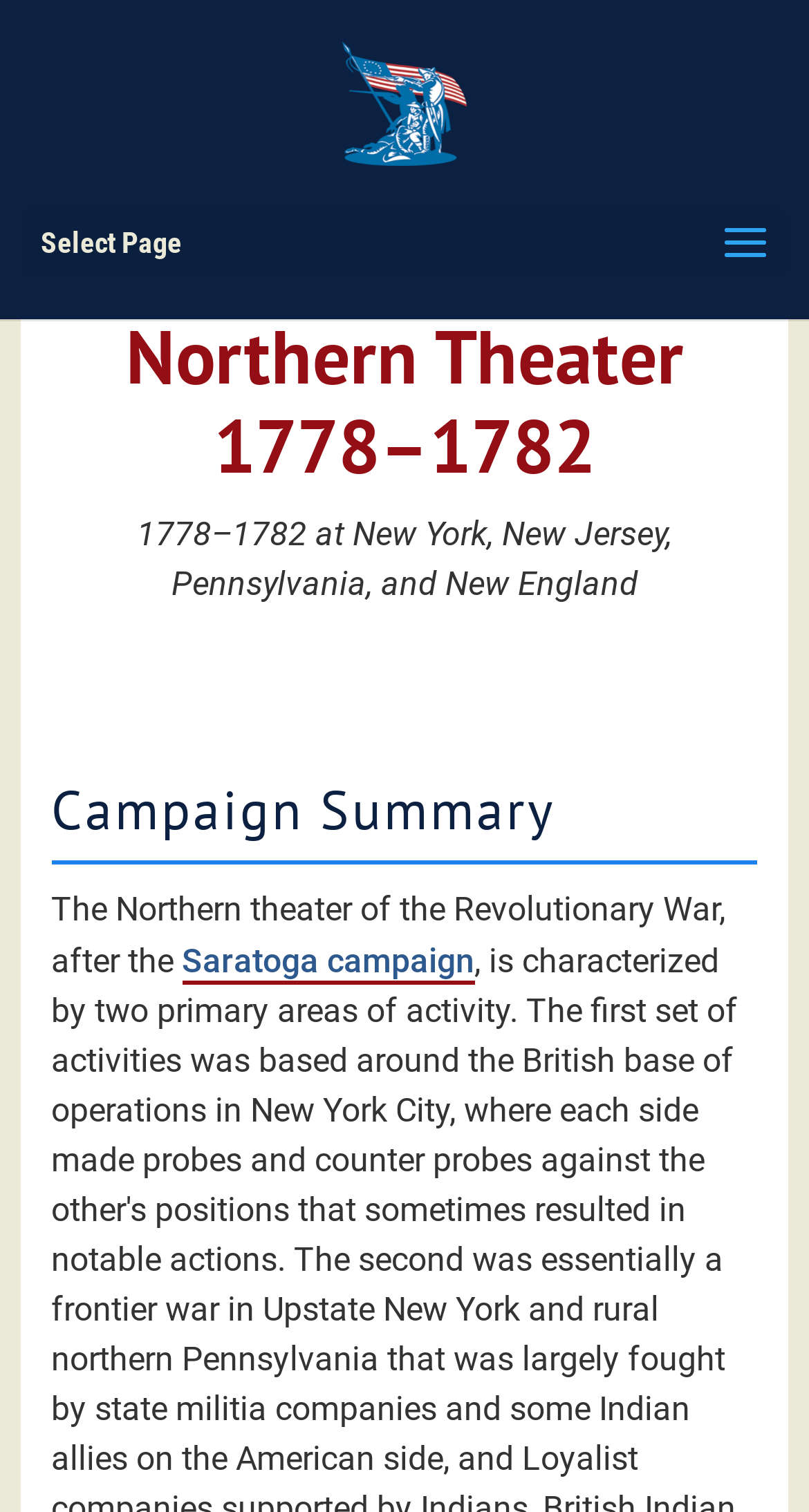Analyze the image and deliver a detailed answer to the question: How many regions are mentioned in the webpage?

I found the answer by looking at the static text '1778–1782 at New York, New Jersey, Pennsylvania, and New England' which mentions four regions: New York, New Jersey, Pennsylvania, and New England.